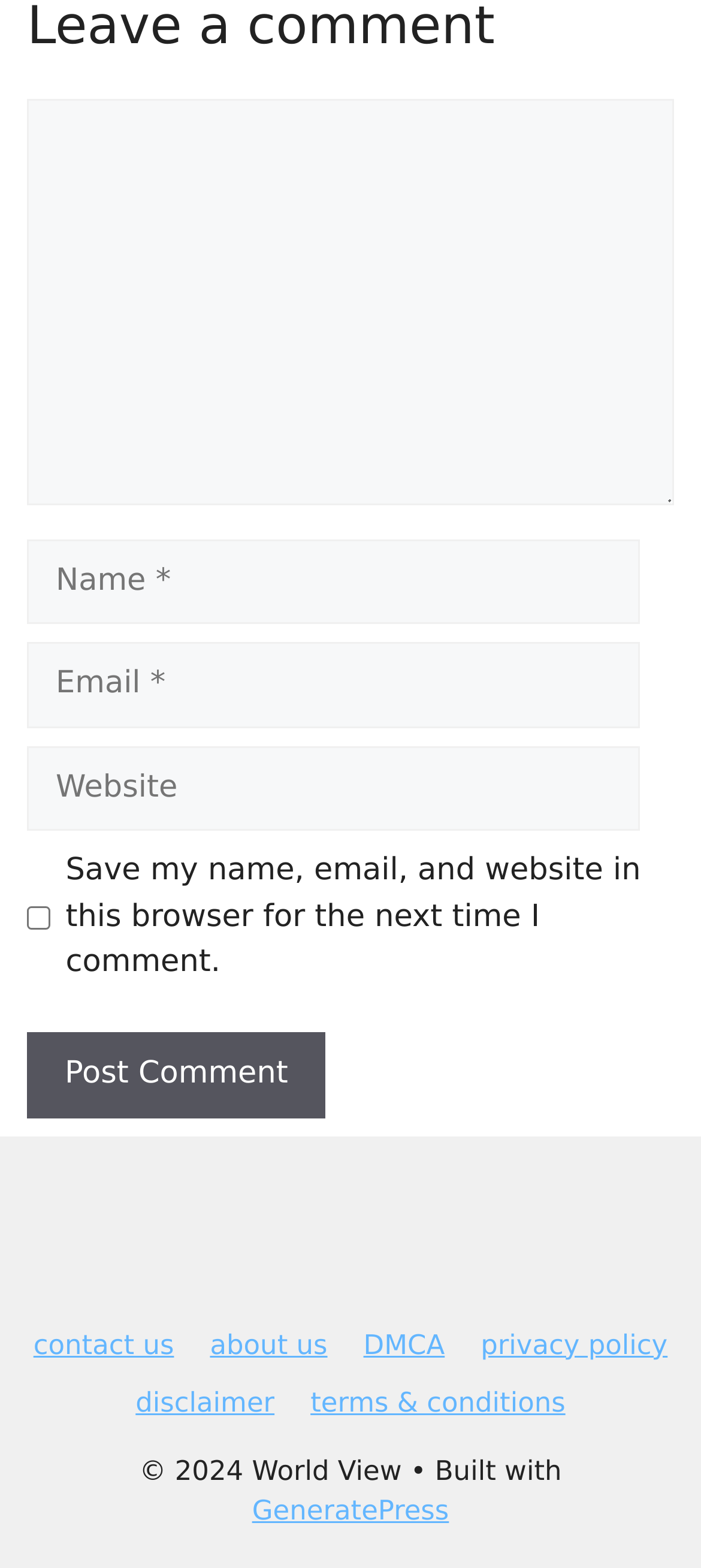Provide a brief response to the question using a single word or phrase: 
How many links are there in the footer?

6